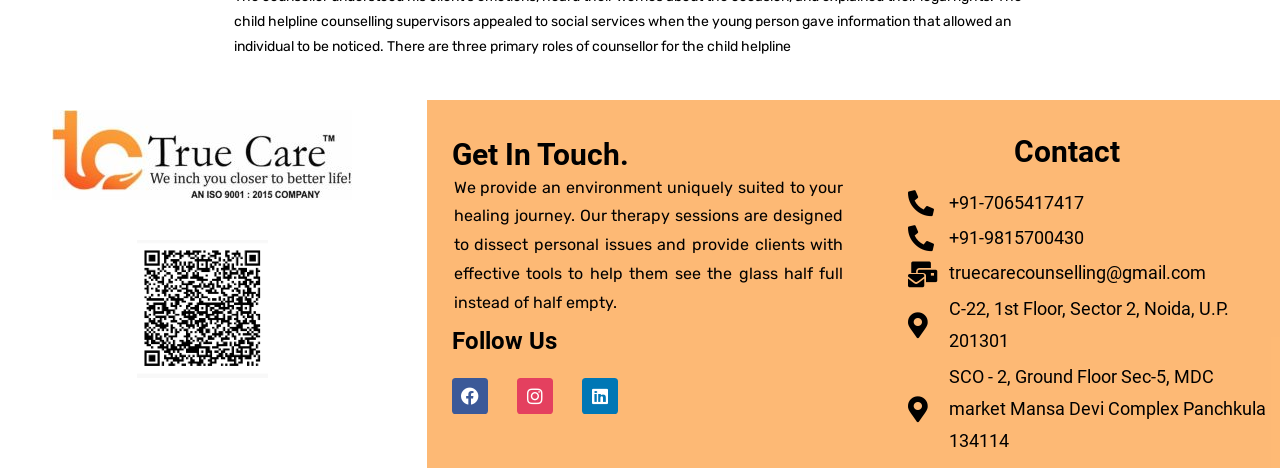How many locations are provided for the counselling service?
Based on the content of the image, thoroughly explain and answer the question.

There are two locations provided for the counselling service, which are 'C-22, 1st Floor, Sector 2, Noida, U.P. 201301' and 'SCO - 2, Ground Floor Sec-5, MDC market Mansa Devi Complex Panchkula 134114', located at [0.741, 0.636, 0.96, 0.75] and [0.741, 0.781, 0.989, 0.964] respectively.